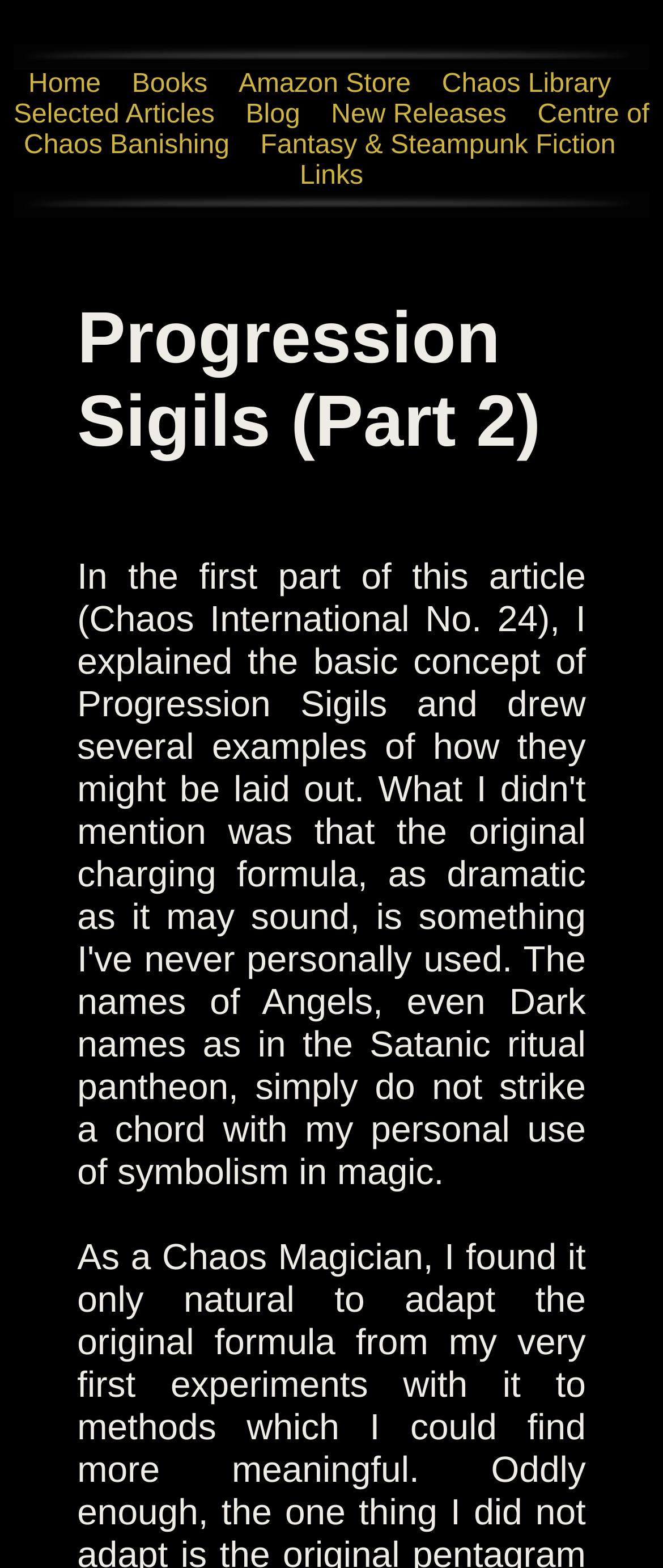Given the element description: "Amazon Store", predict the bounding box coordinates of the UI element it refers to, using four float numbers between 0 and 1, i.e., [left, top, right, bottom].

[0.36, 0.045, 0.62, 0.063]